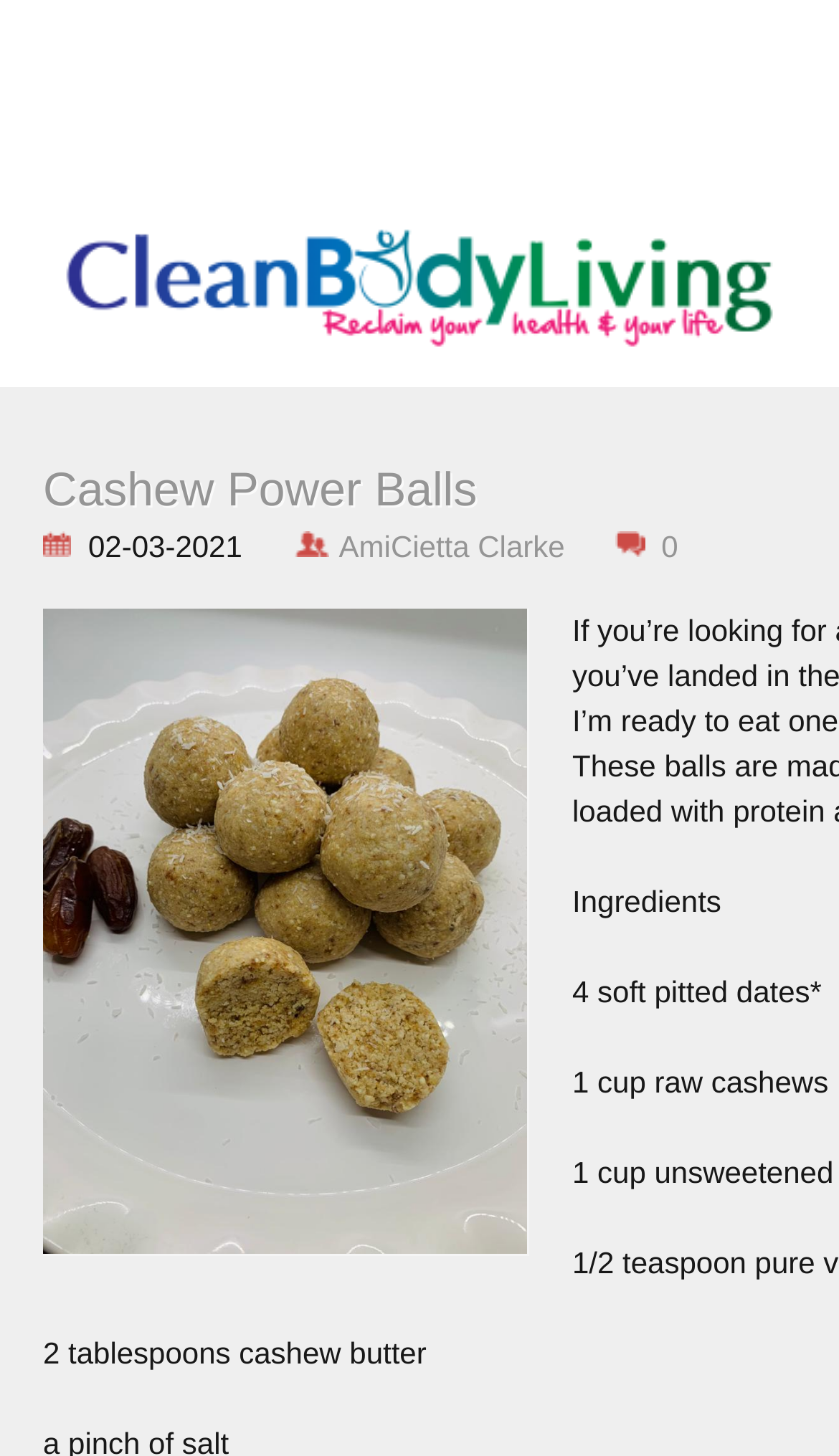What is the date of the article?
Provide a thorough and detailed answer to the question.

I found the date of the article by looking at the time element located below the 'Clean Body Living' image, which contains the static text '02-03-2021'.